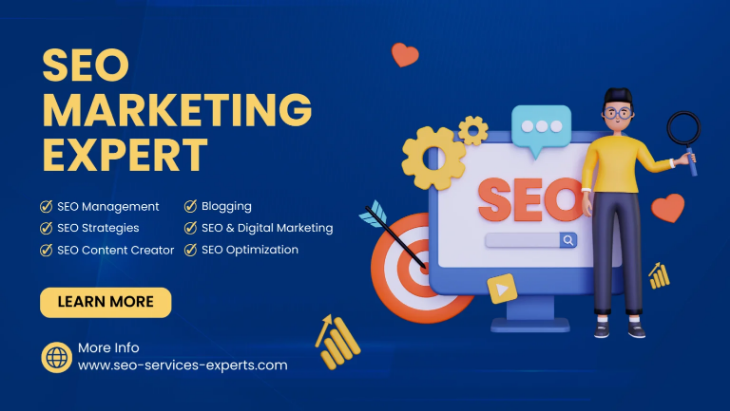Provide a short, one-word or phrase answer to the question below:
What colors are used for accents?

Yellow and red